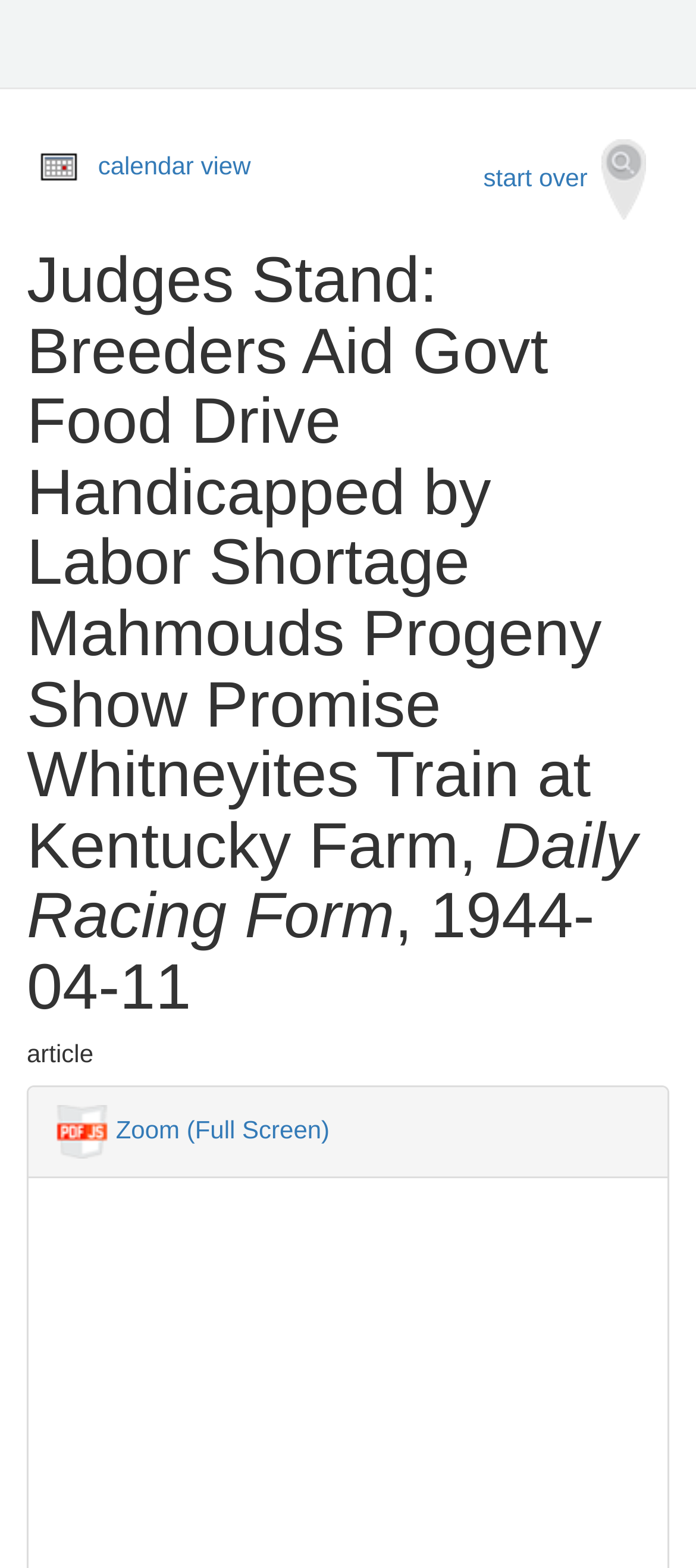What type of file is associated with the PDFjs logo?
From the details in the image, provide a complete and detailed answer to the question.

The PDFjs logo is associated with PDF files, which is a type of file format used to display documents. The presence of the PDFjs logo suggests that the article can be viewed or downloaded as a PDF file.